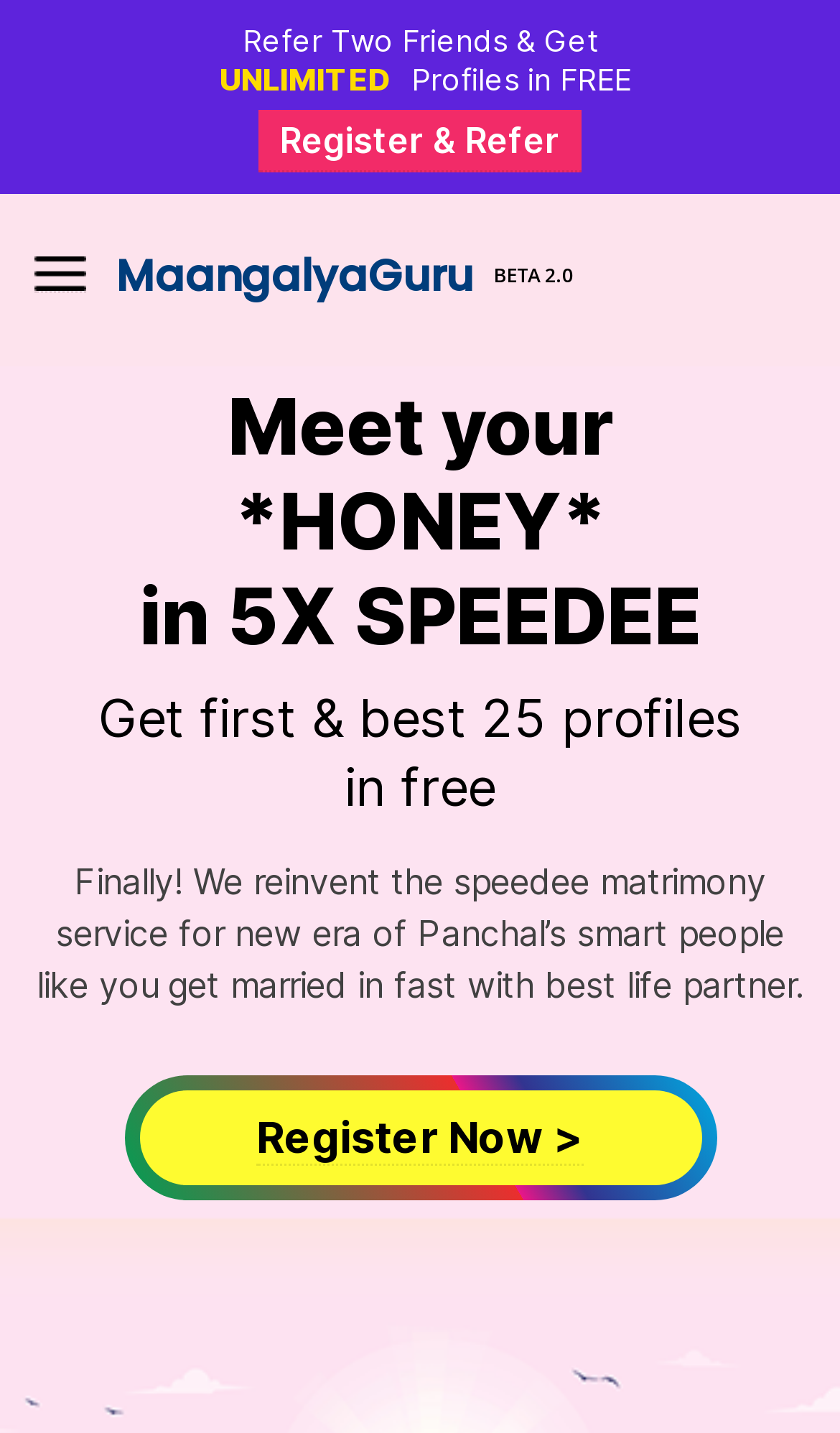Determine the bounding box for the HTML element described here: "parent_node: MaangalyaGuru BETA 2.0". The coordinates should be given as [left, top, right, bottom] with each number being a float between 0 and 1.

[0.041, 0.178, 0.103, 0.205]